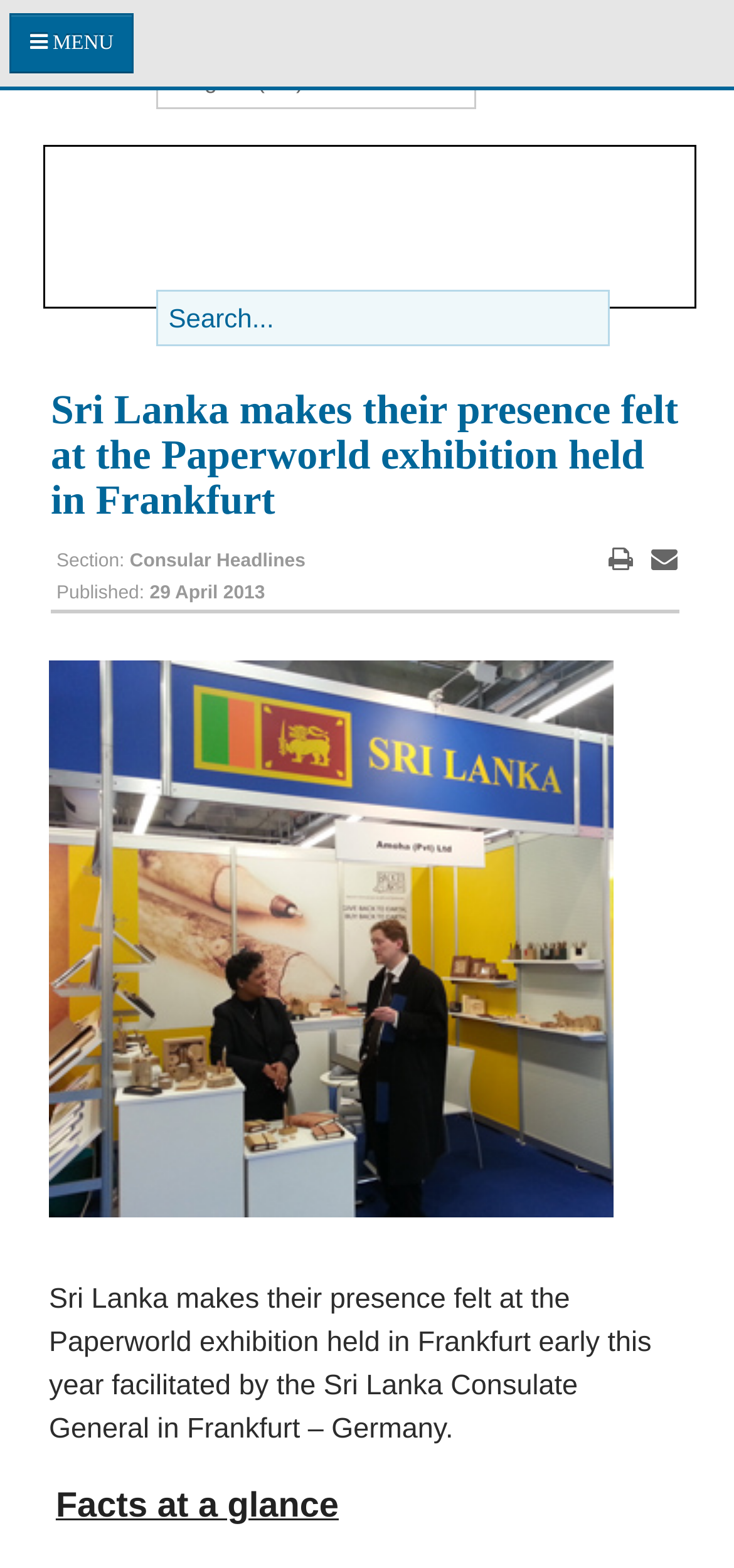What is the purpose of the button with the icon?
Refer to the image and provide a concise answer in one word or phrase.

MENU